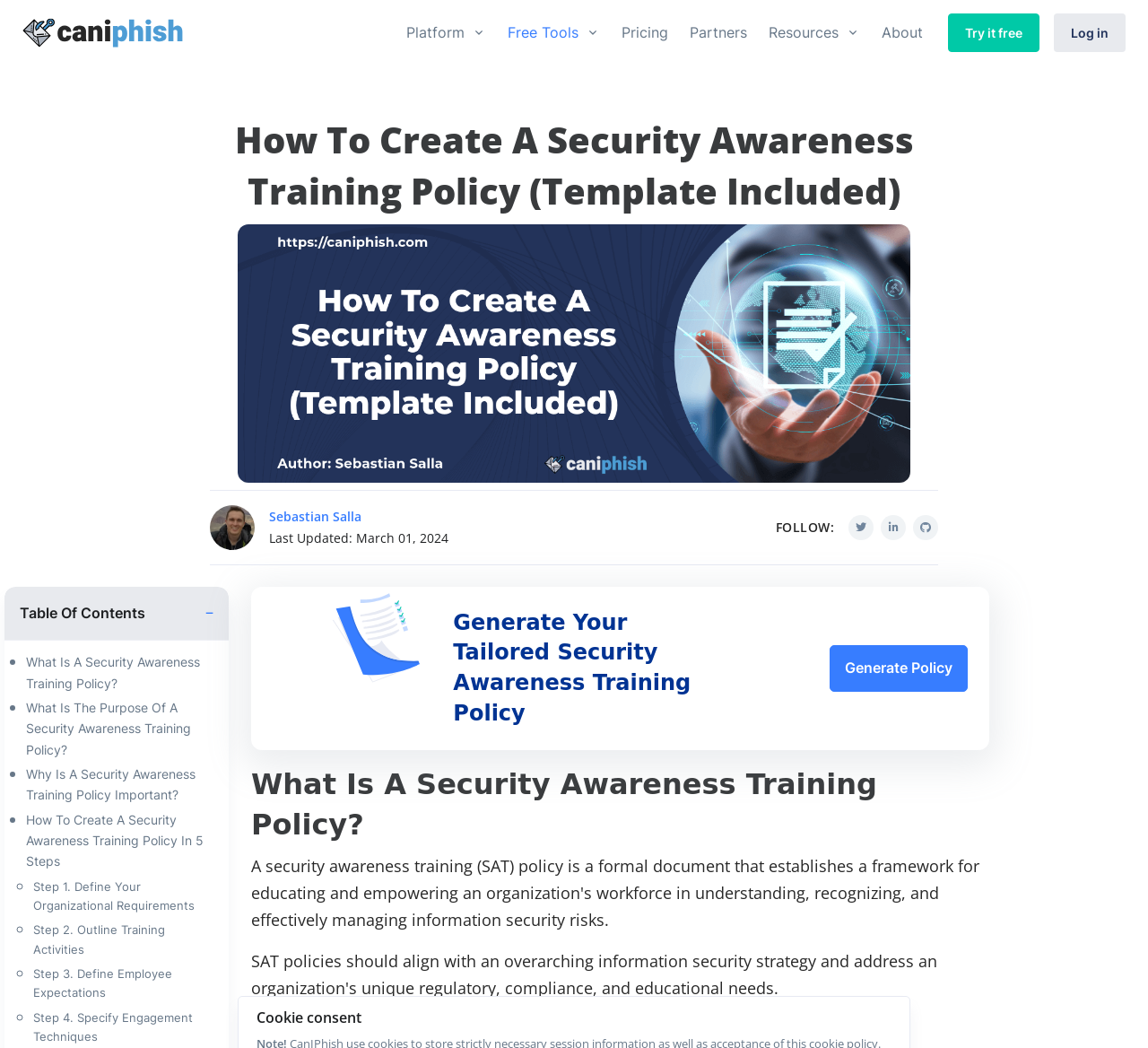Please specify the bounding box coordinates of the clickable section necessary to execute the following command: "View the table of contents".

[0.004, 0.56, 0.199, 0.611]